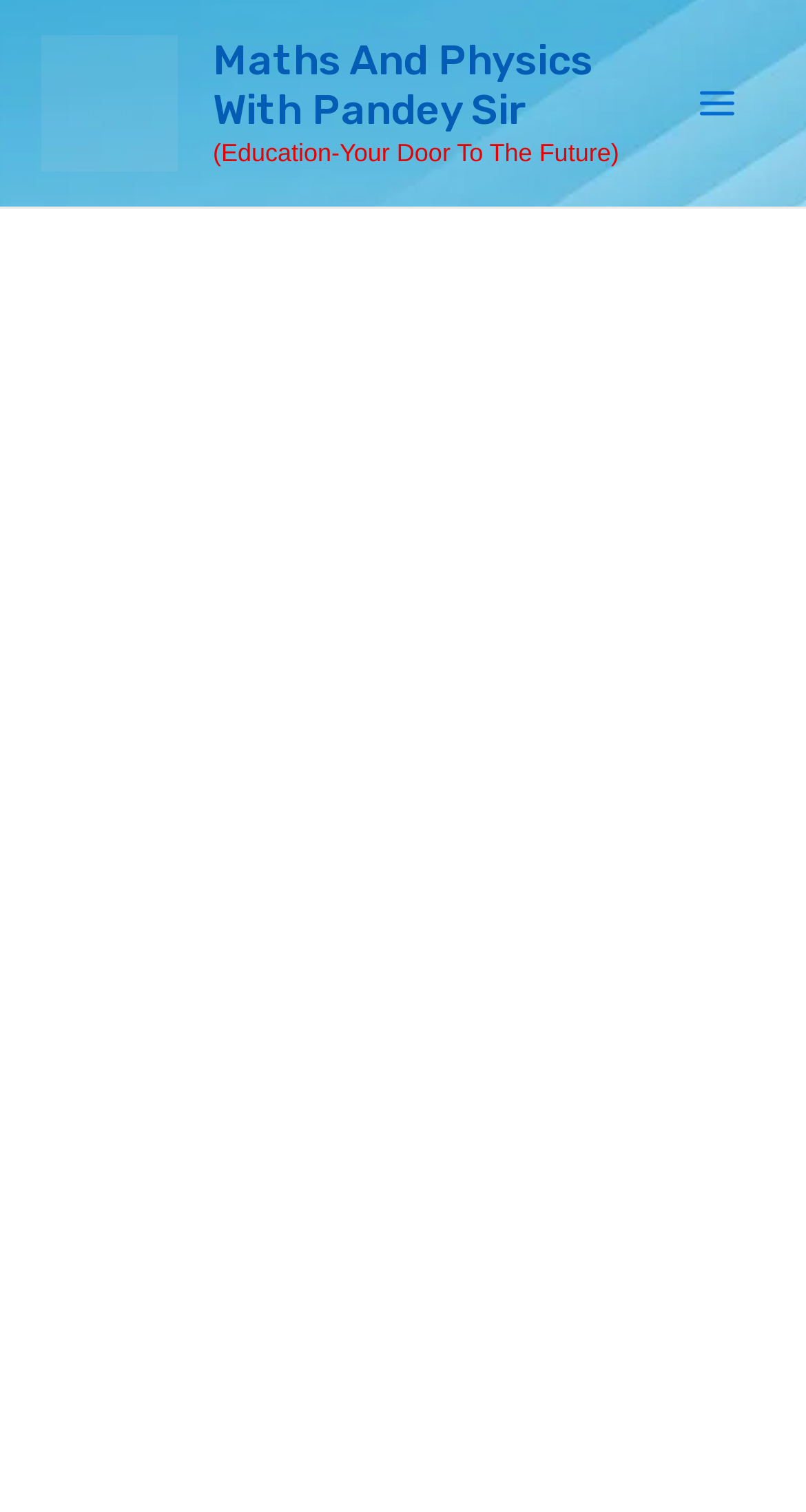Find the coordinates for the bounding box of the element with this description: "aria-label="Advertisement" name="aswift_1" title="Advertisement"".

[0.0, 0.152, 1.0, 0.596]